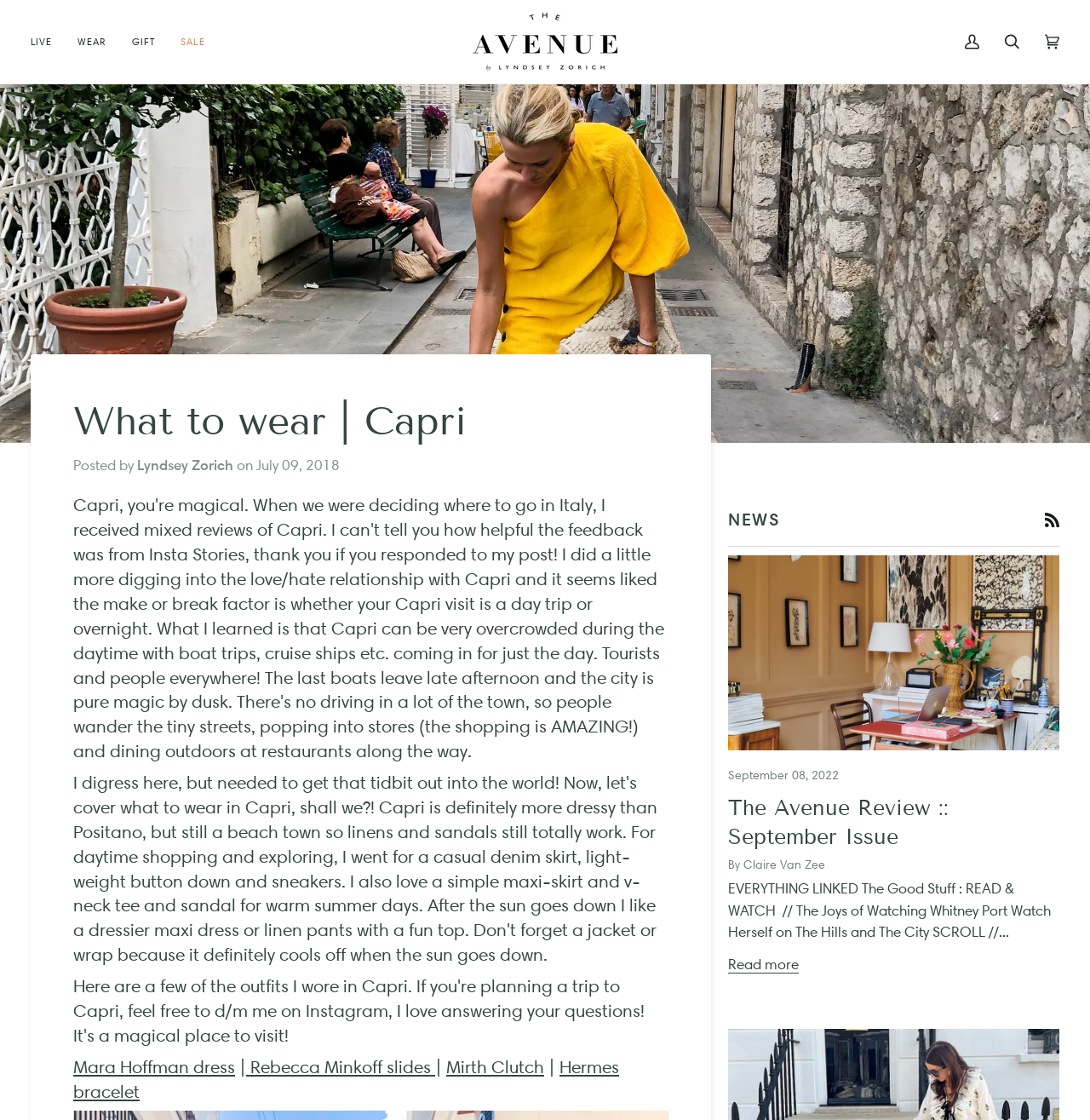Pinpoint the bounding box coordinates of the clickable area needed to execute the instruction: "View Cart". The coordinates should be specified as four float numbers between 0 and 1, i.e., [left, top, right, bottom].

[0.947, 0.0, 0.984, 0.075]